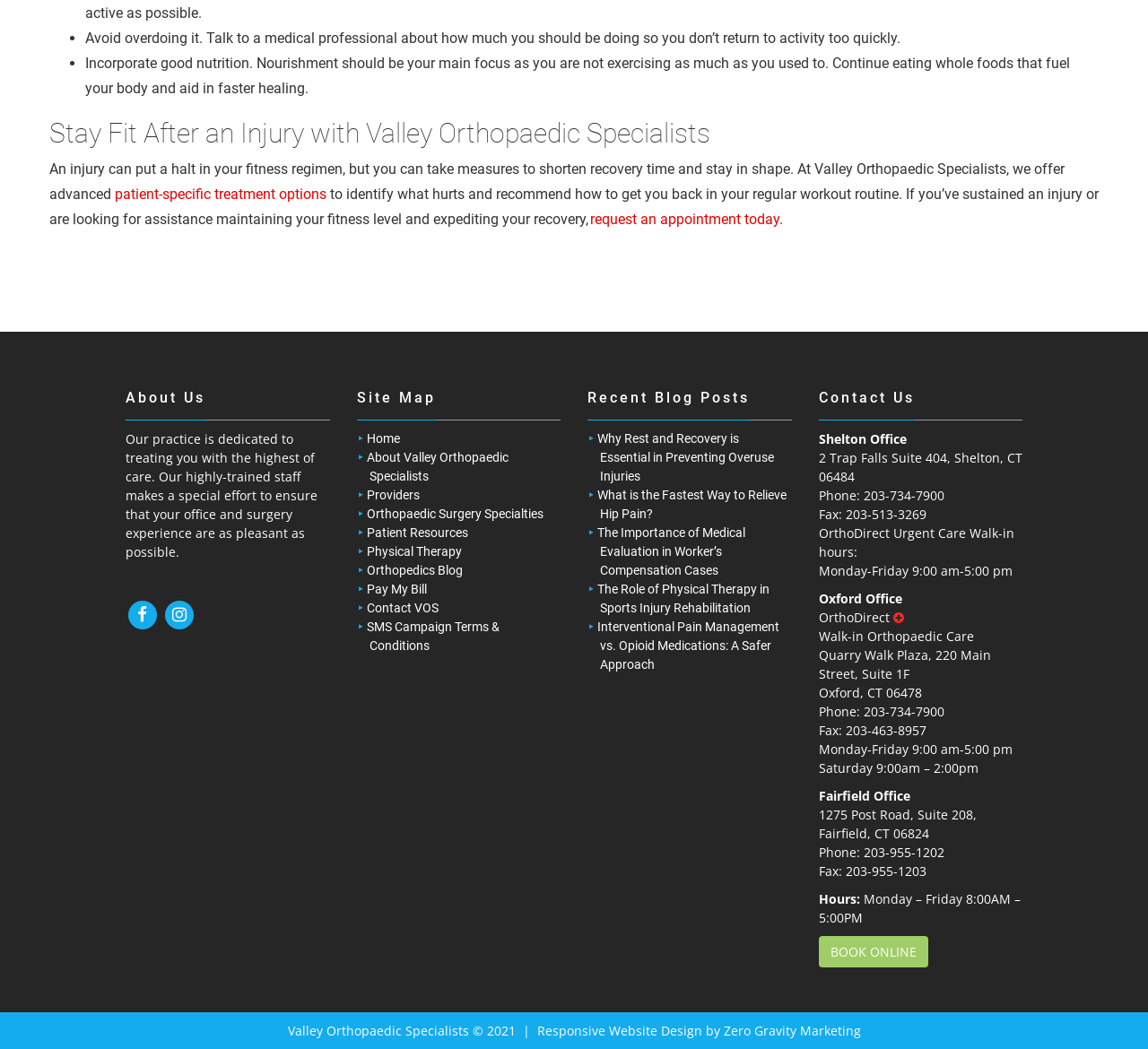Can you determine the bounding box coordinates of the area that needs to be clicked to fulfill the following instruction: "Read about why rest and recovery is essential in preventing overuse injuries"?

[0.52, 0.411, 0.674, 0.461]